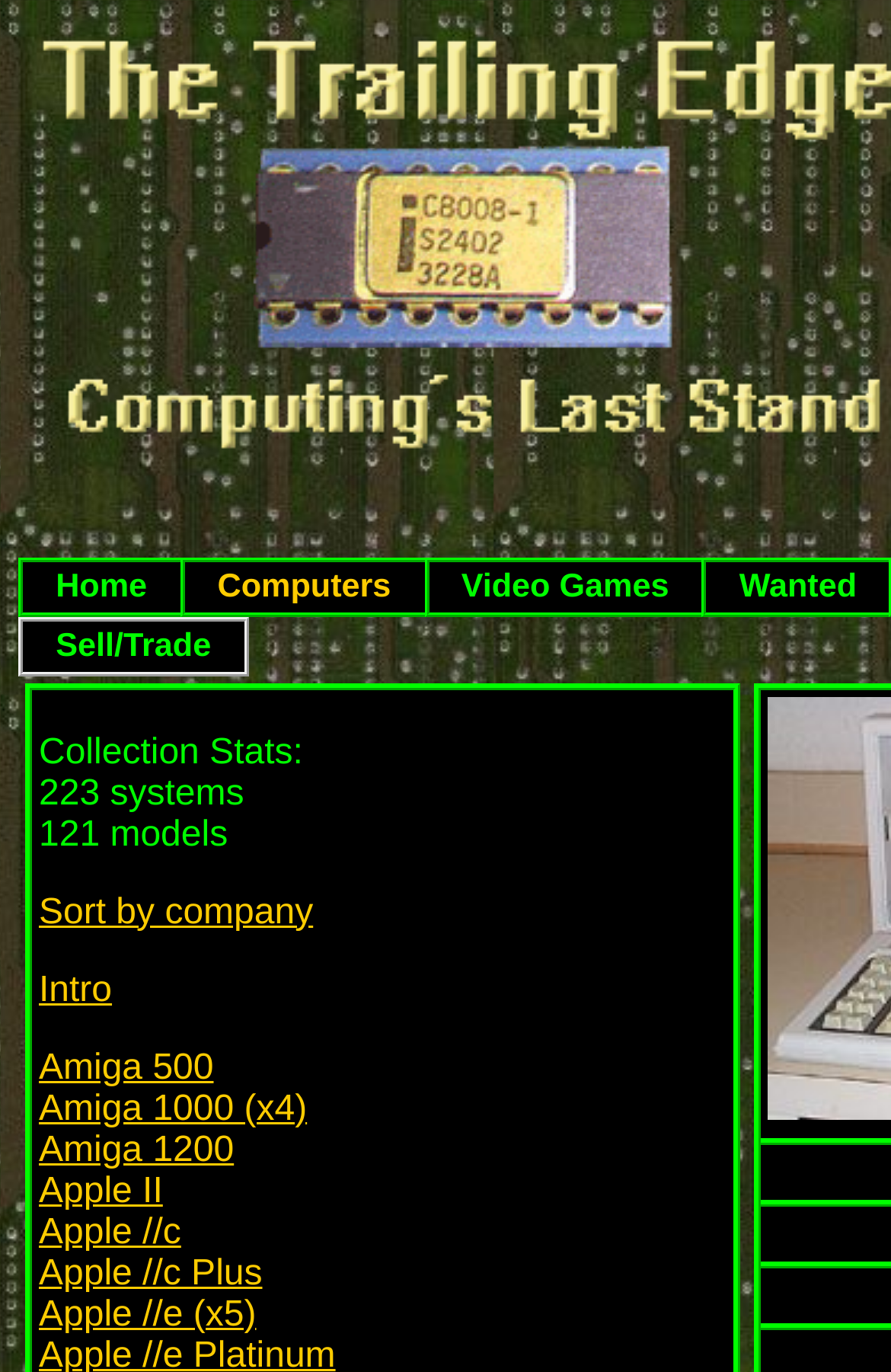What is the second link in the 'Sell/Trade' section?
From the details in the image, answer the question comprehensively.

The 'Sell/Trade' section consists of links 'Sort by company', 'Intro', and several computer brands. Therefore, the second link in the 'Sell/Trade' section is 'Intro'.